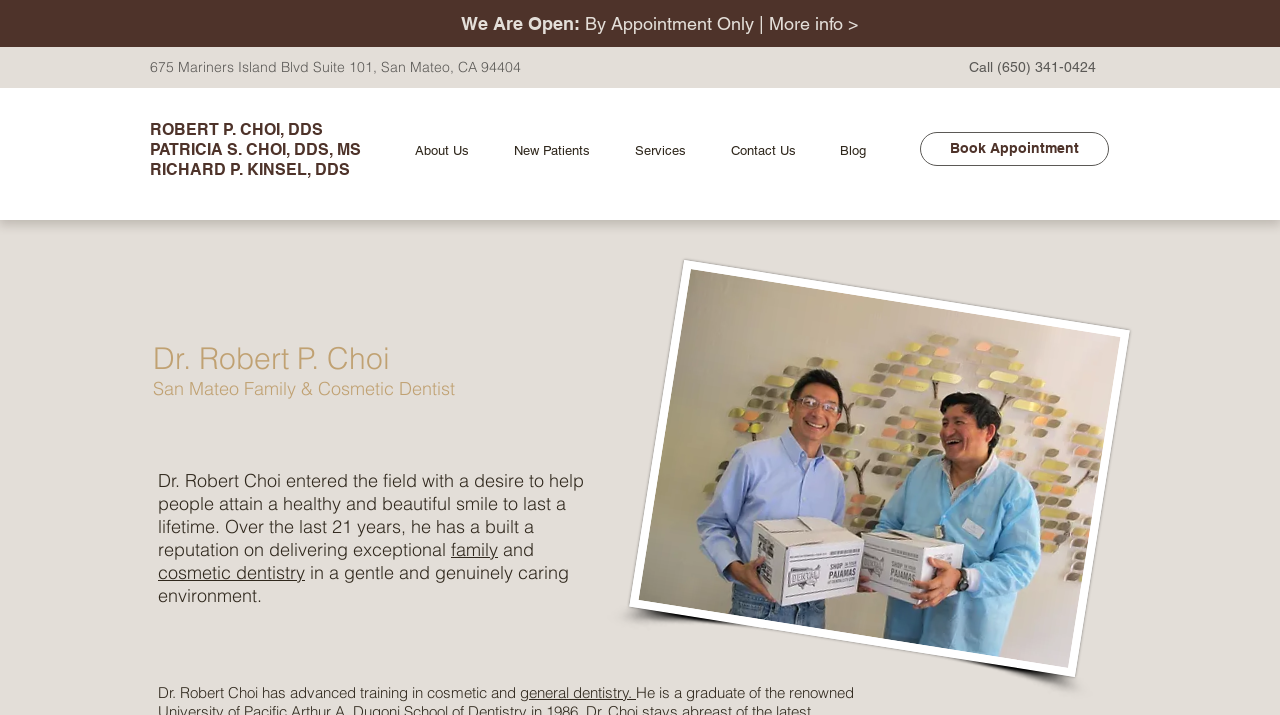Locate the bounding box coordinates of the clickable region to complete the following instruction: "Call the dentist's office."

[0.754, 0.081, 0.872, 0.106]